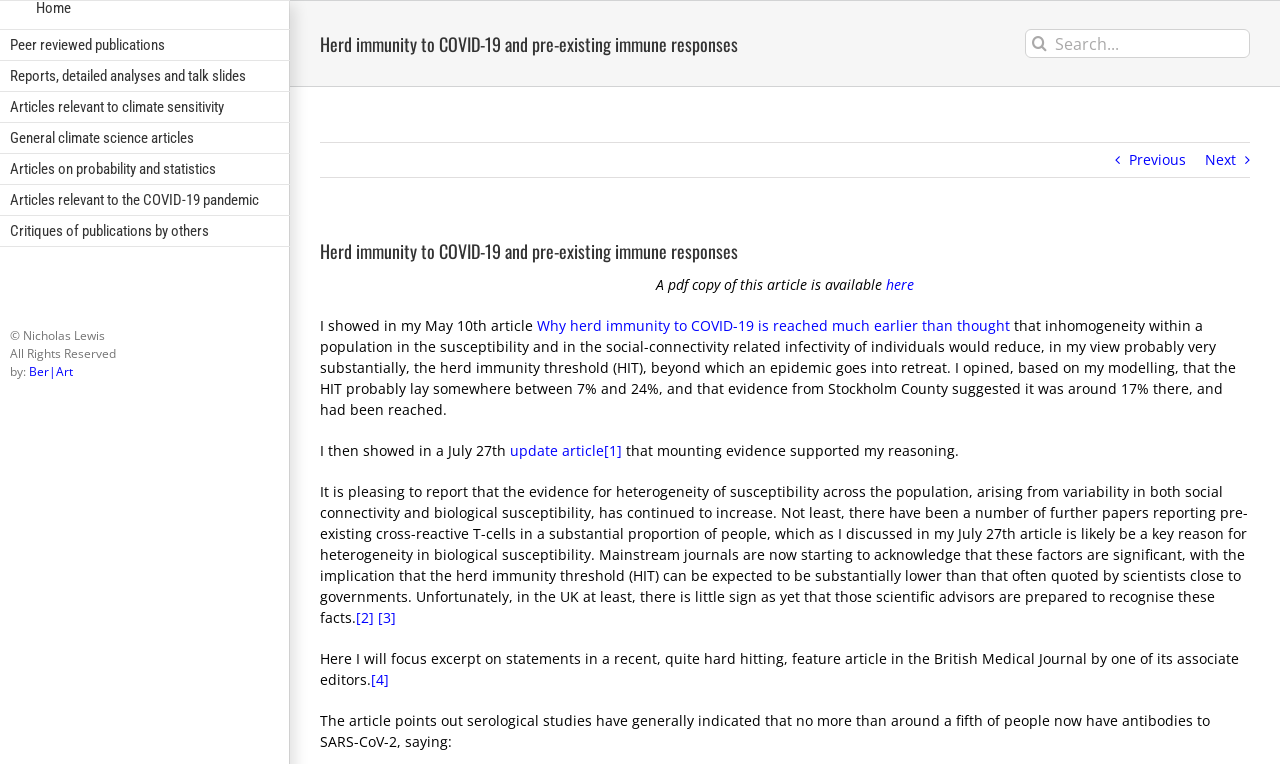Select the bounding box coordinates of the element I need to click to carry out the following instruction: "Go to the previous page".

[0.882, 0.187, 0.927, 0.232]